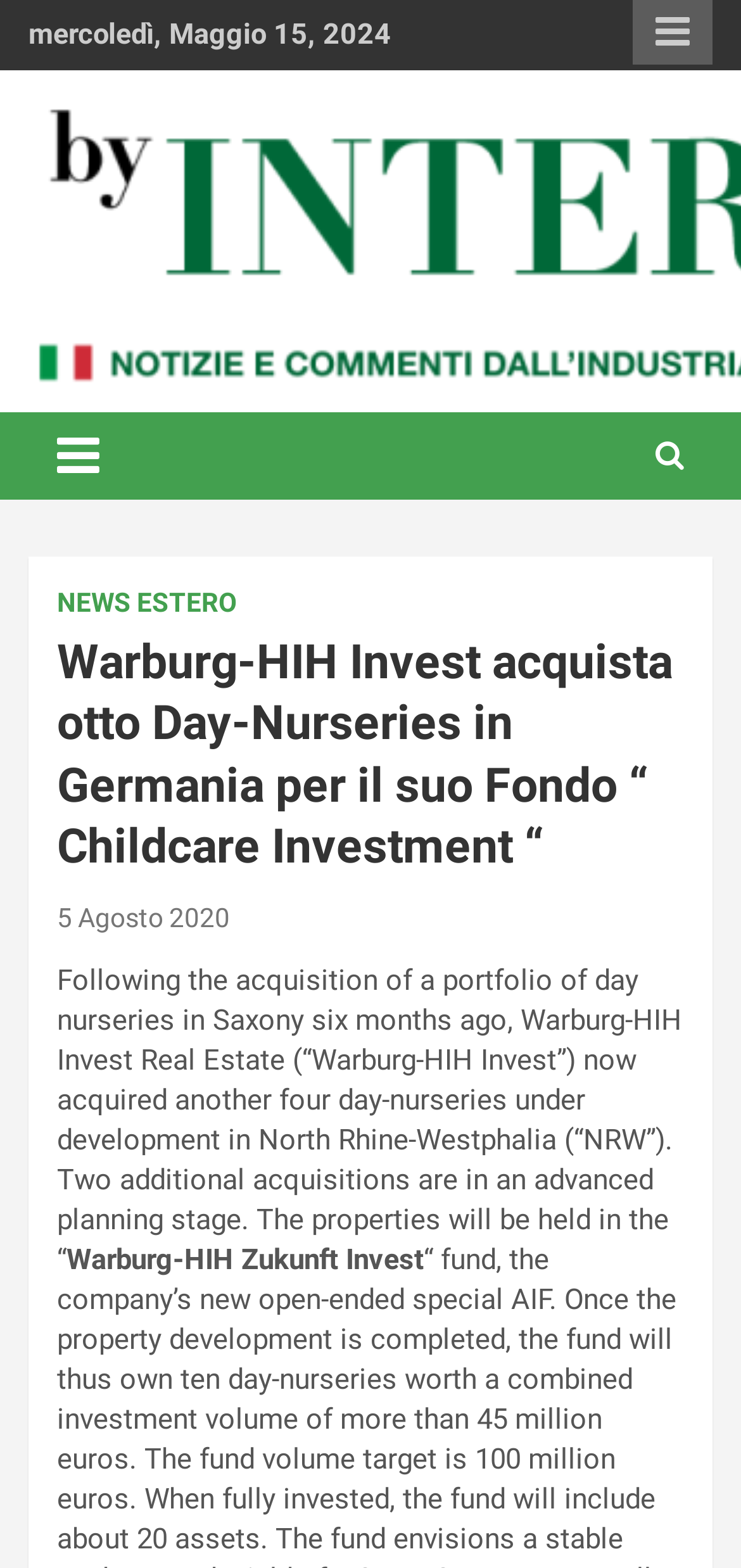Highlight the bounding box of the UI element that corresponds to this description: "aria-label="Toggle navigation"".

[0.038, 0.263, 0.172, 0.319]